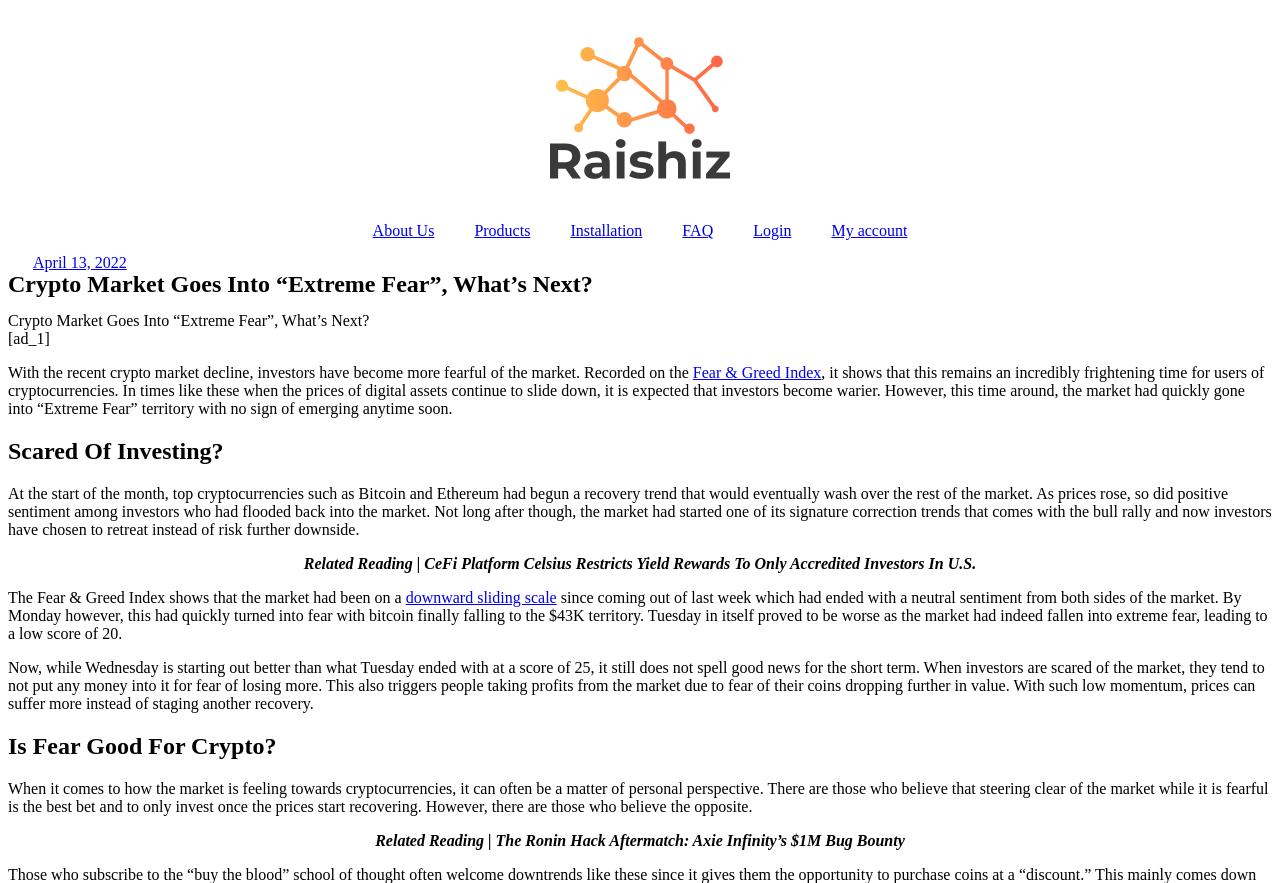Predict the bounding box for the UI component with the following description: "Products".

[0.355, 0.236, 0.43, 0.288]